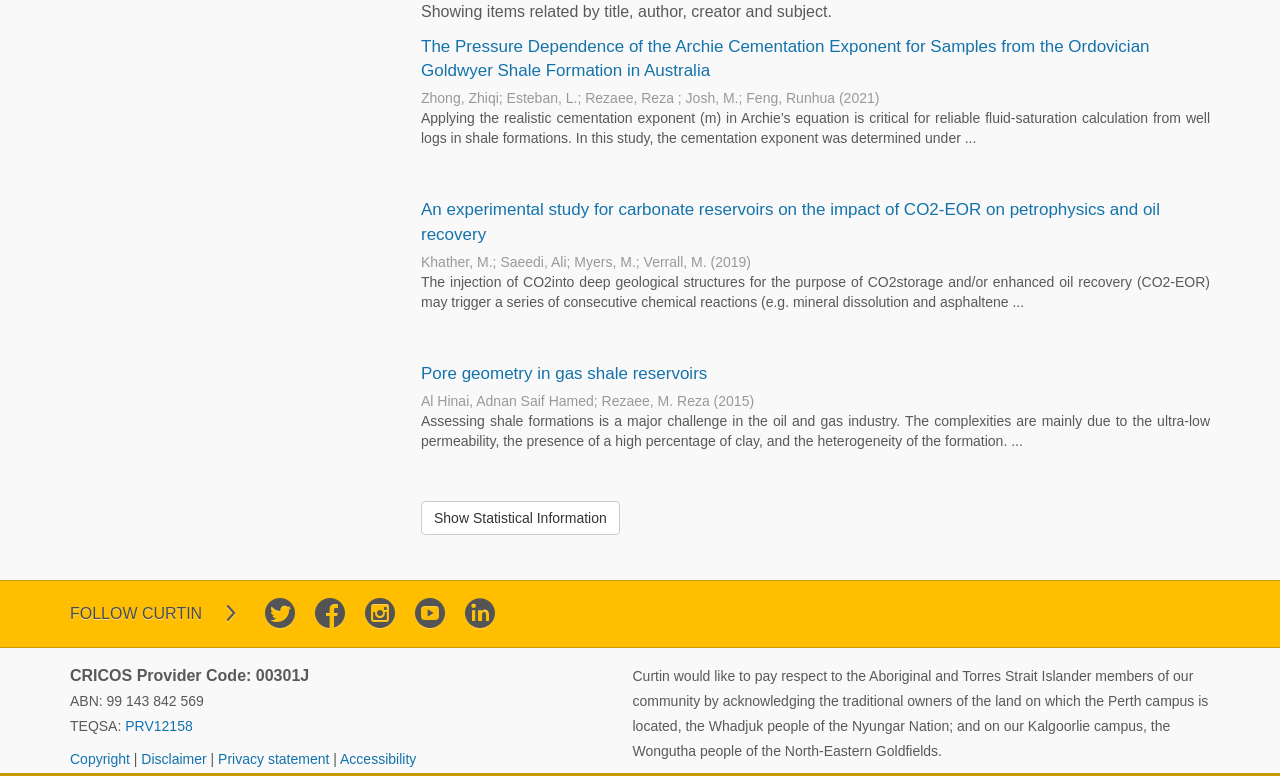Pinpoint the bounding box coordinates of the element to be clicked to execute the instruction: "Show statistical information".

[0.329, 0.646, 0.484, 0.69]